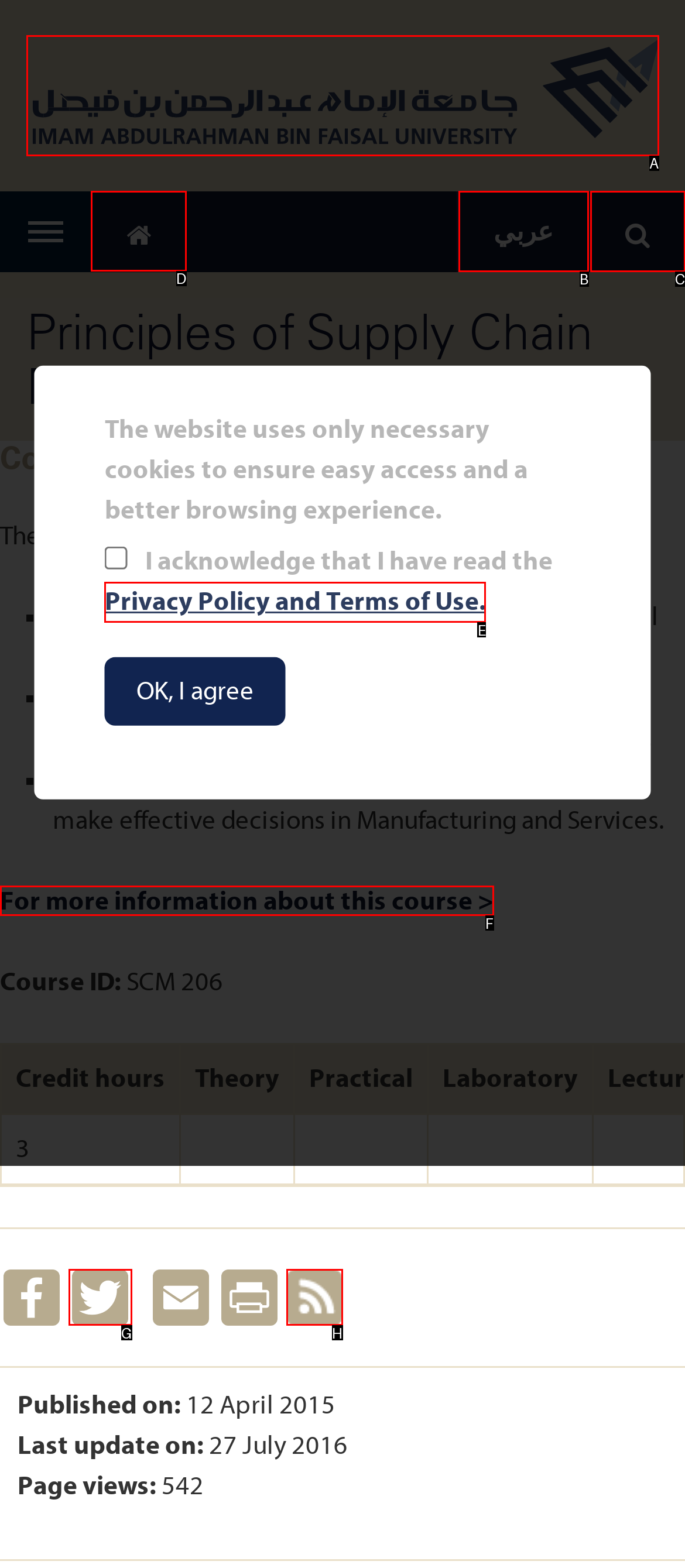Select the HTML element that needs to be clicked to perform the task: Go to the Home page. Reply with the letter of the chosen option.

D